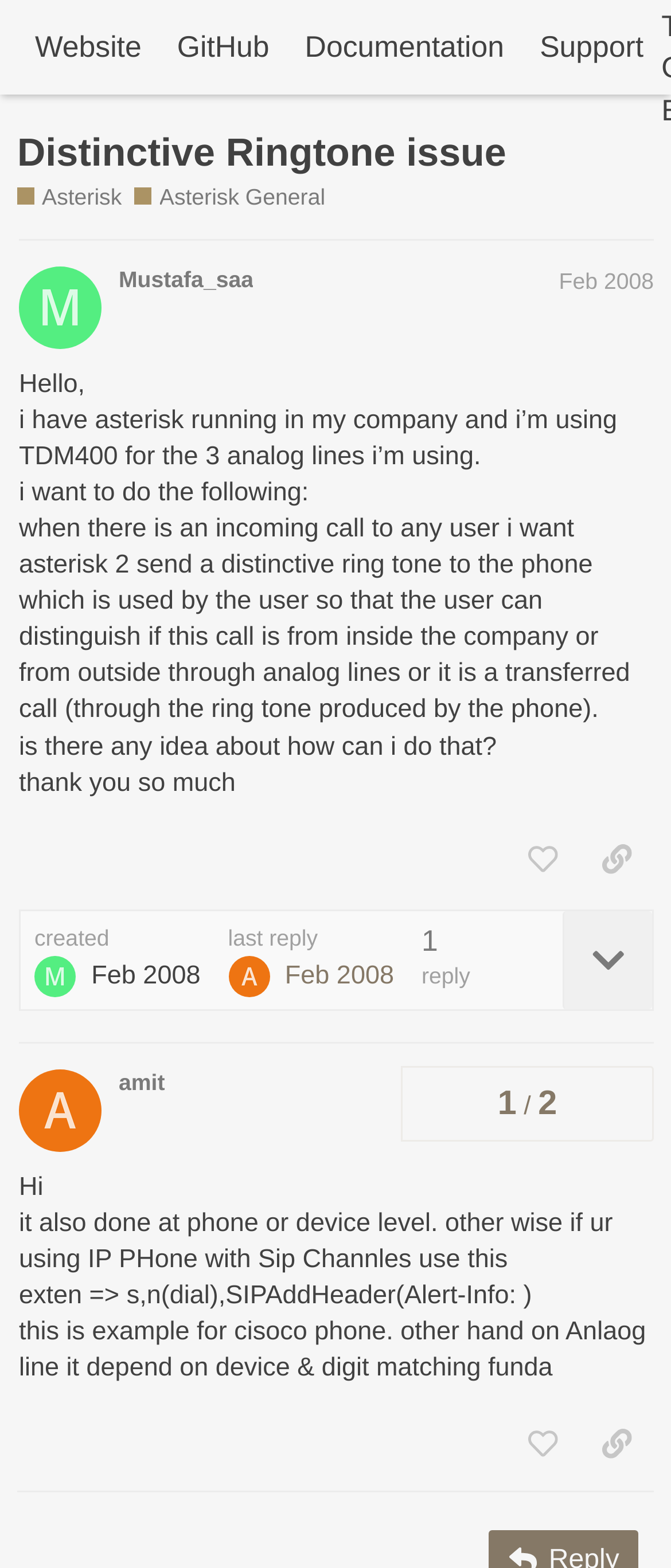What is the purpose of the button 'like this post'?
Carefully analyze the image and provide a detailed answer to the question.

I determined the purpose of the button 'like this post' by looking at its label and its location next to each post. This suggests that the button is used to like or show appreciation for a particular post.